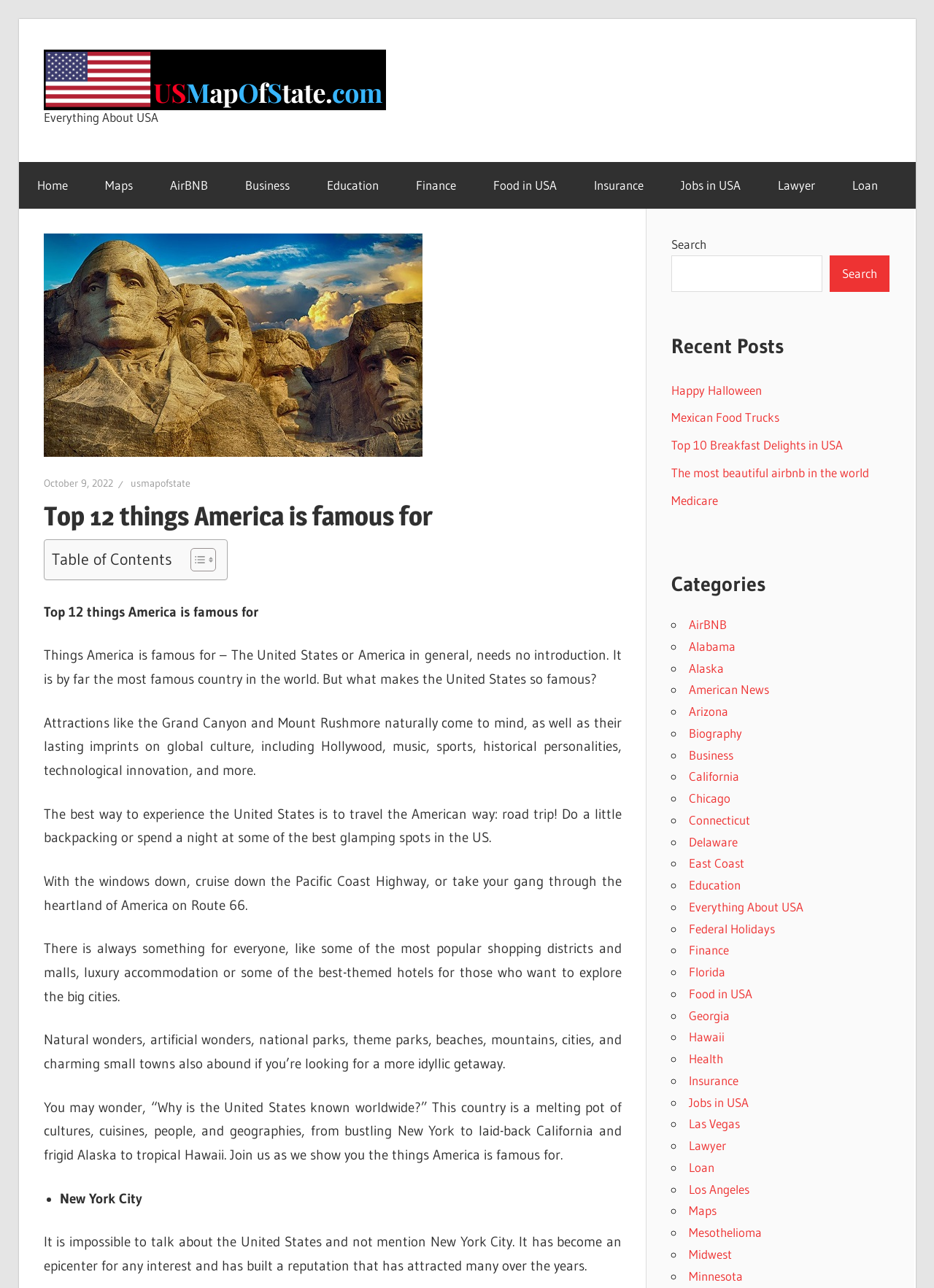What is the first thing America is famous for?
Look at the screenshot and provide an in-depth answer.

The webpage lists 'New York City' as the first thing America is famous for, with a description 'It is impossible to talk about the United States and not mention New York City.' indicating its significance.